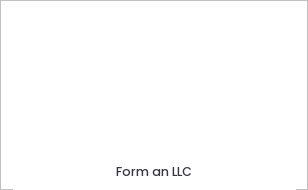Explain the image in a detailed way.

The image features a clean, minimalist design with the text "Form an LLC" prominently displayed at the center. It serves as a visual cue related to the topic of forming a Limited Liability Company (LLC), a subject that is discussed within a broader context of benefits and steps for LLC formation in Connecticut. This image aligns with content that emphasizes the advantages of creating an LLC, including protection of personal assets and tax benefits, offering insights for business owners interested in setting up their own entities in a structured manner.